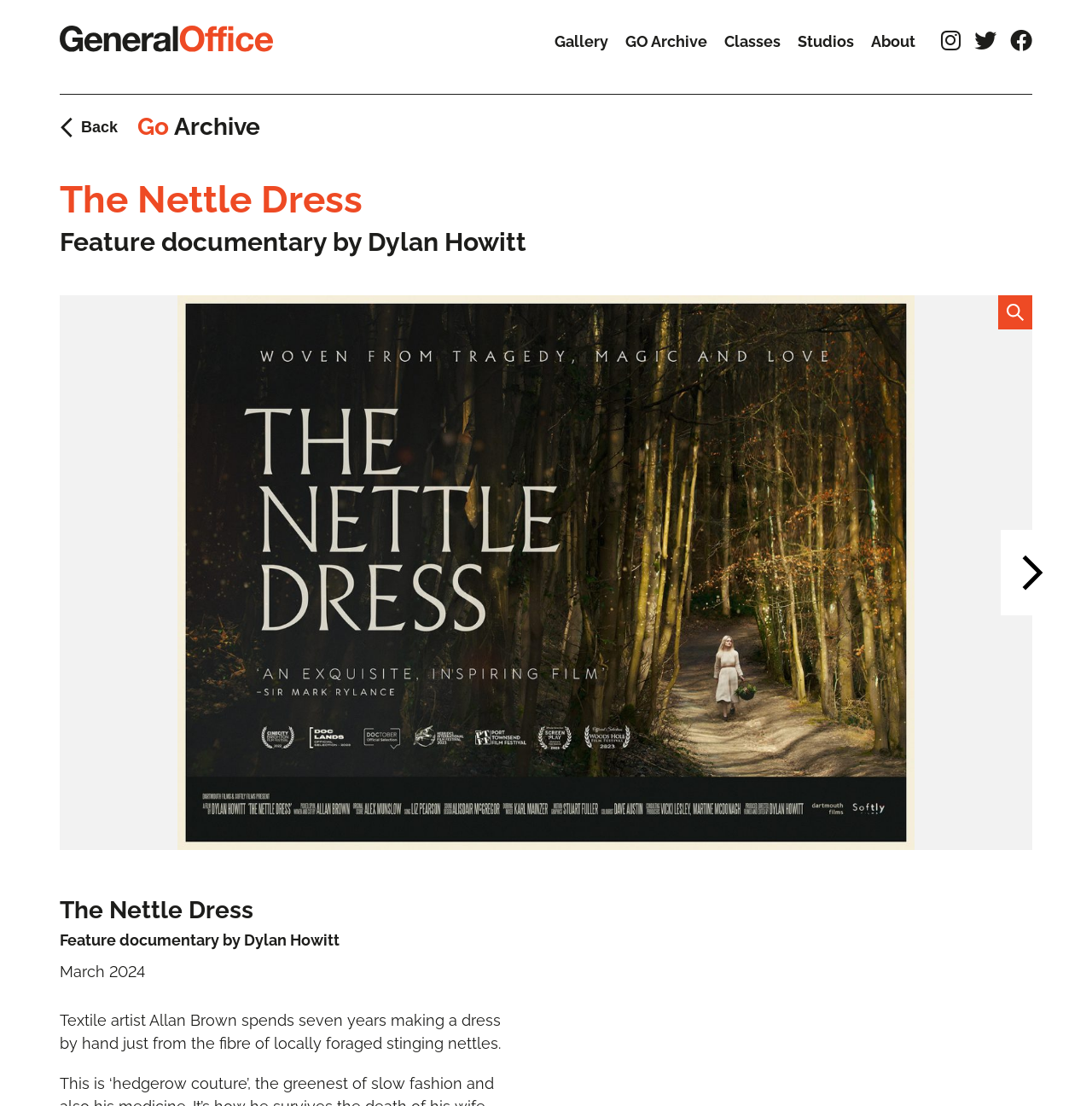Extract the main headline from the webpage and generate its text.

The Nettle Dress